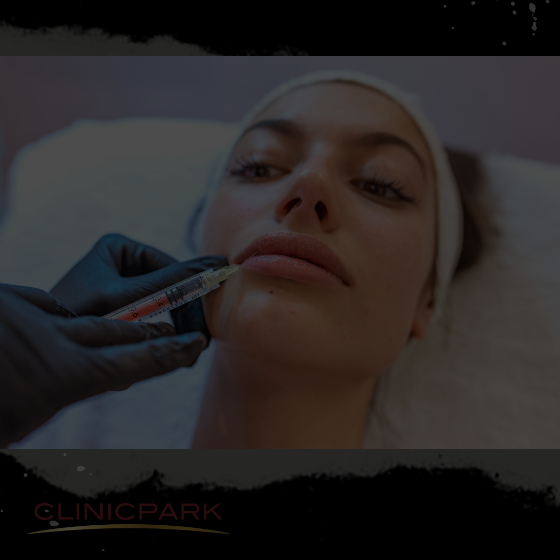What type of environment does the setting suggest?
Please answer the question as detailed as possible.

The setting of the image suggests a professional and clinical environment, which is indicative of the clinic's commitment to providing a comfortable and caring experience for its clients, while also maintaining the highest standards of hygiene and professionalism.